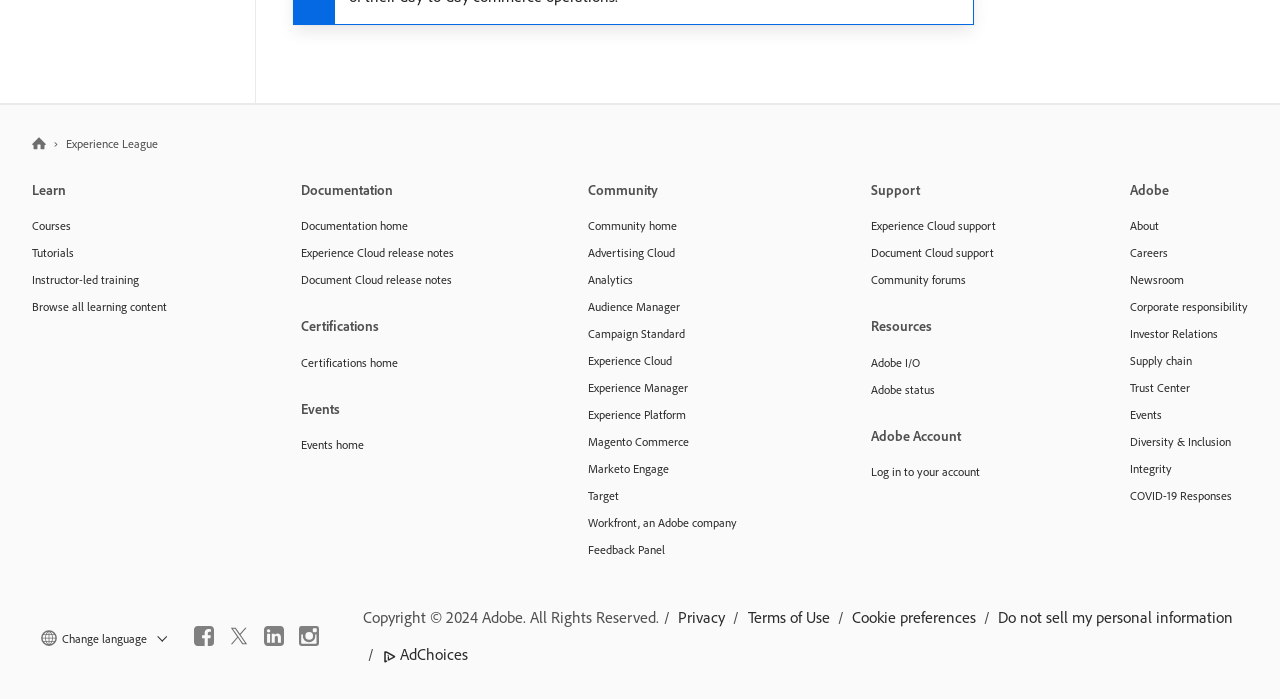Pinpoint the bounding box coordinates of the clickable element to carry out the following instruction: "Click on Learn."

[0.025, 0.241, 0.13, 0.303]